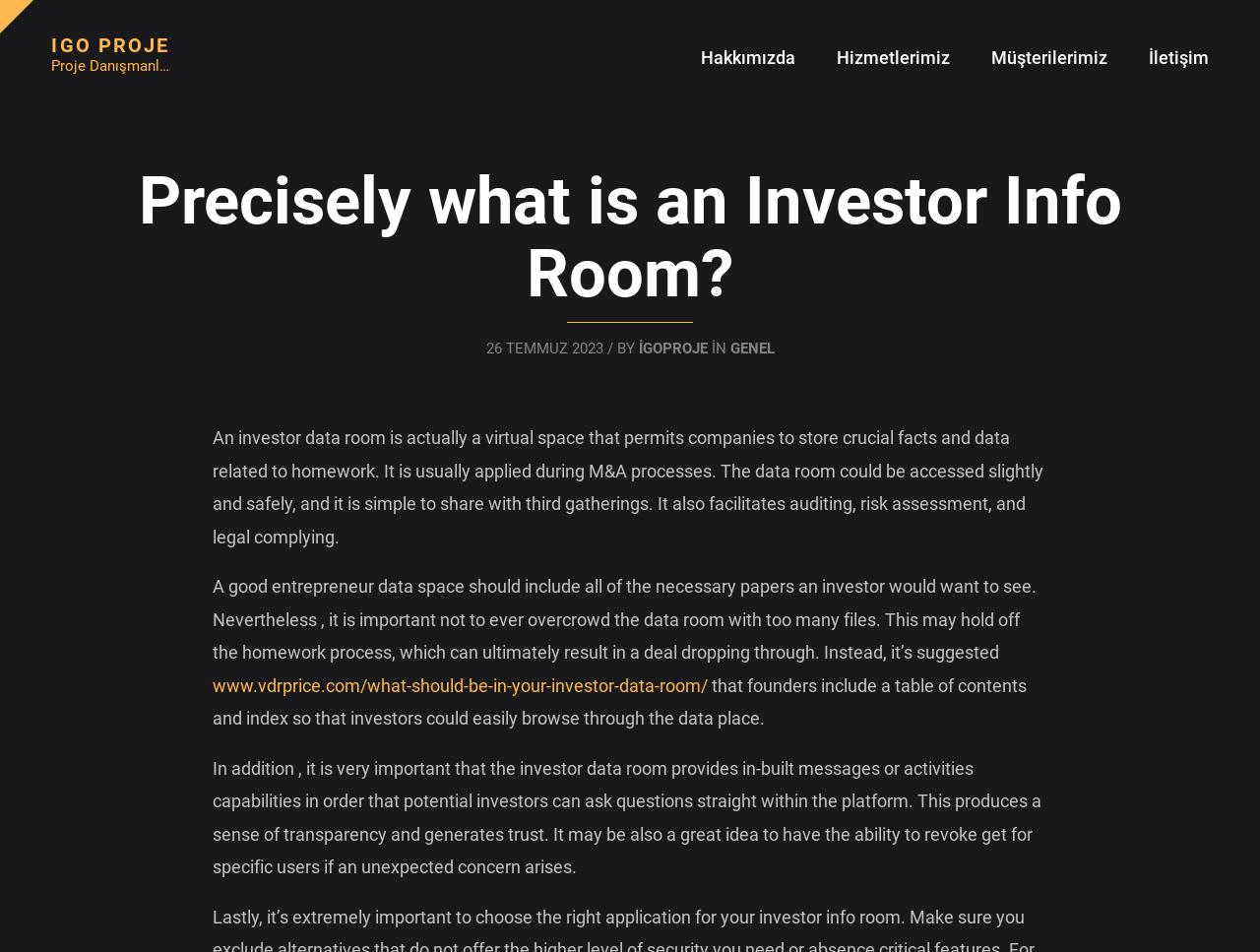From the image, can you give a detailed response to the question below:
What is the purpose of an investor data room?

The purpose of an investor data room is to store and share crucial facts and data related to homework, and it is usually applied during M&A processes. It also facilitates auditing, risk assessment, and legal compliance.